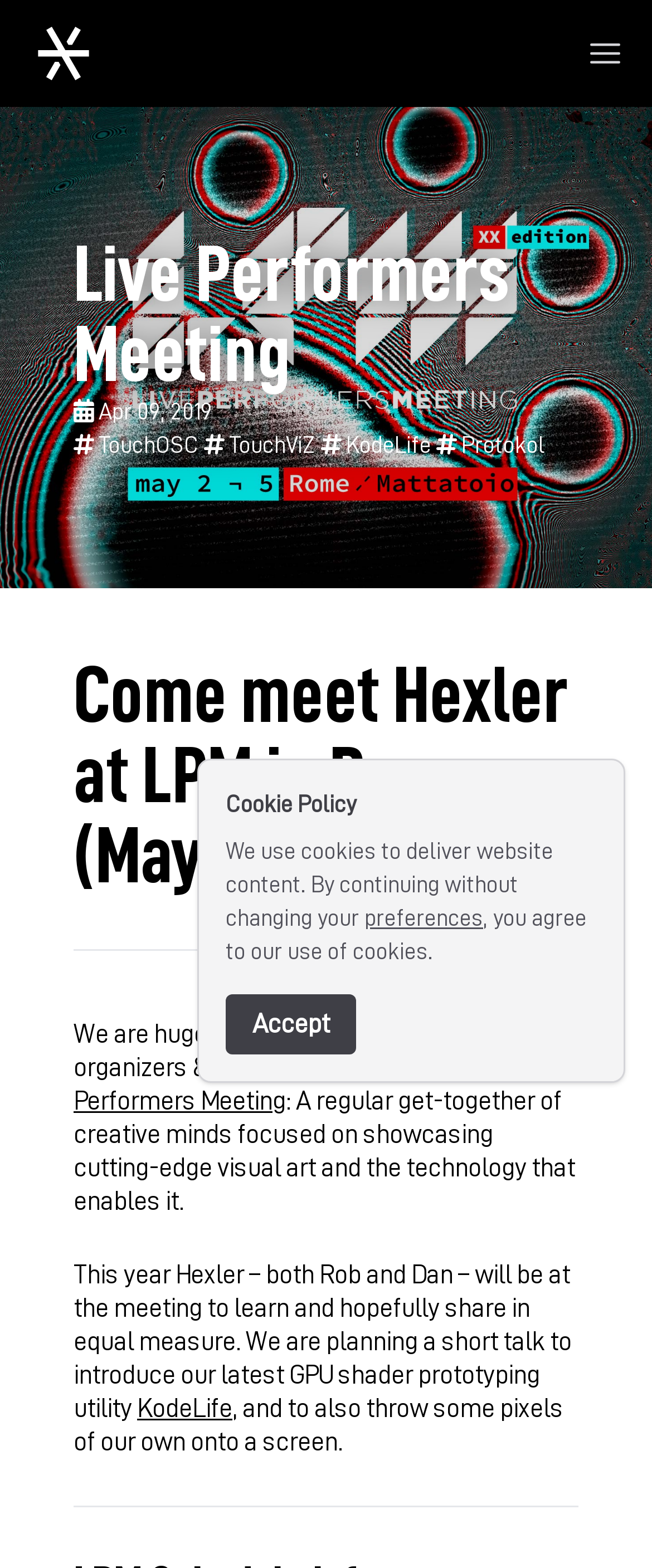Locate the bounding box coordinates of the clickable part needed for the task: "Learn about data recovery".

None